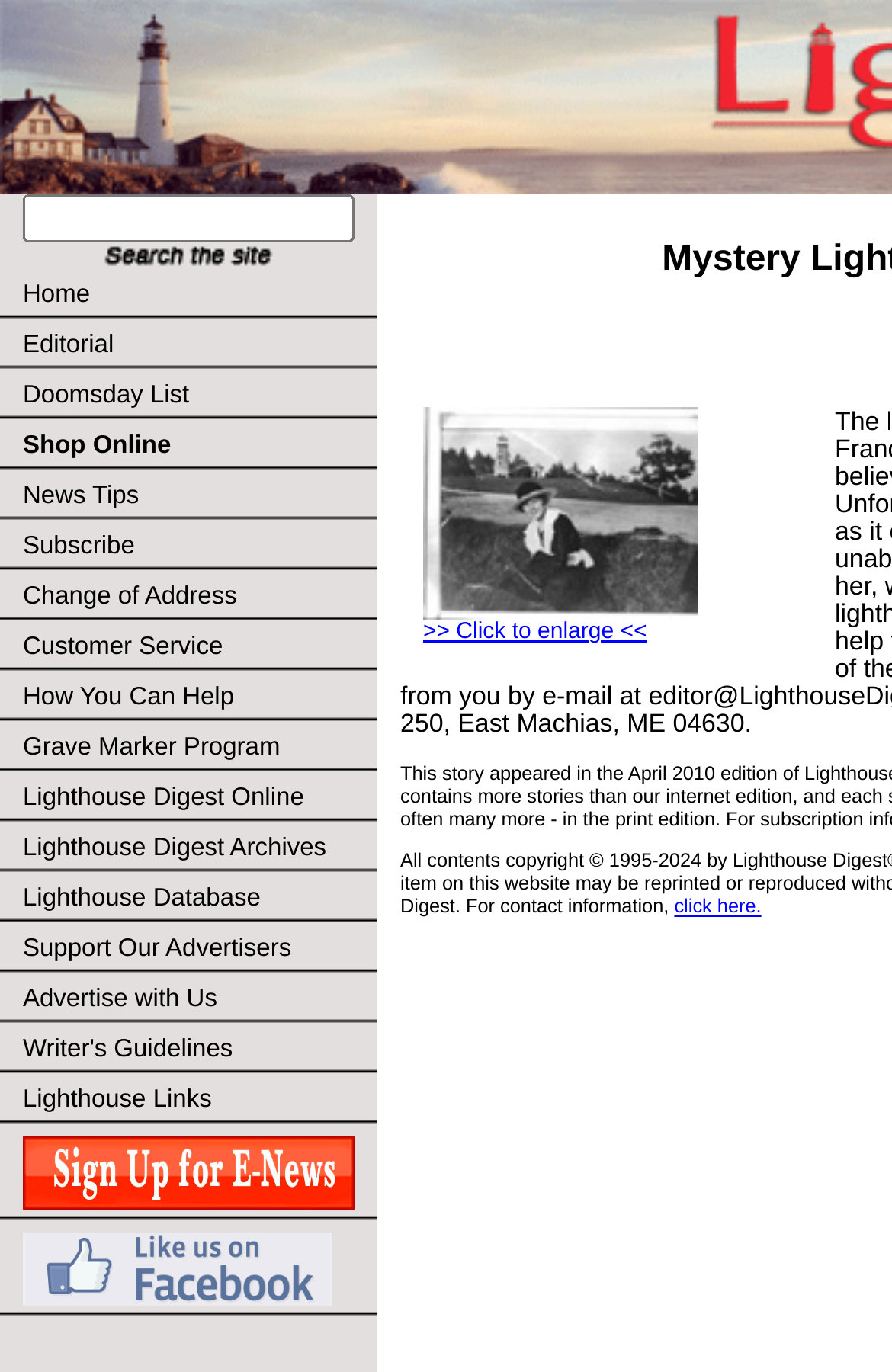Specify the bounding box coordinates of the element's region that should be clicked to achieve the following instruction: "Subscribe to Lighthouse Digest". The bounding box coordinates consist of four float numbers between 0 and 1, in the format [left, top, right, bottom].

[0.0, 0.38, 0.423, 0.417]